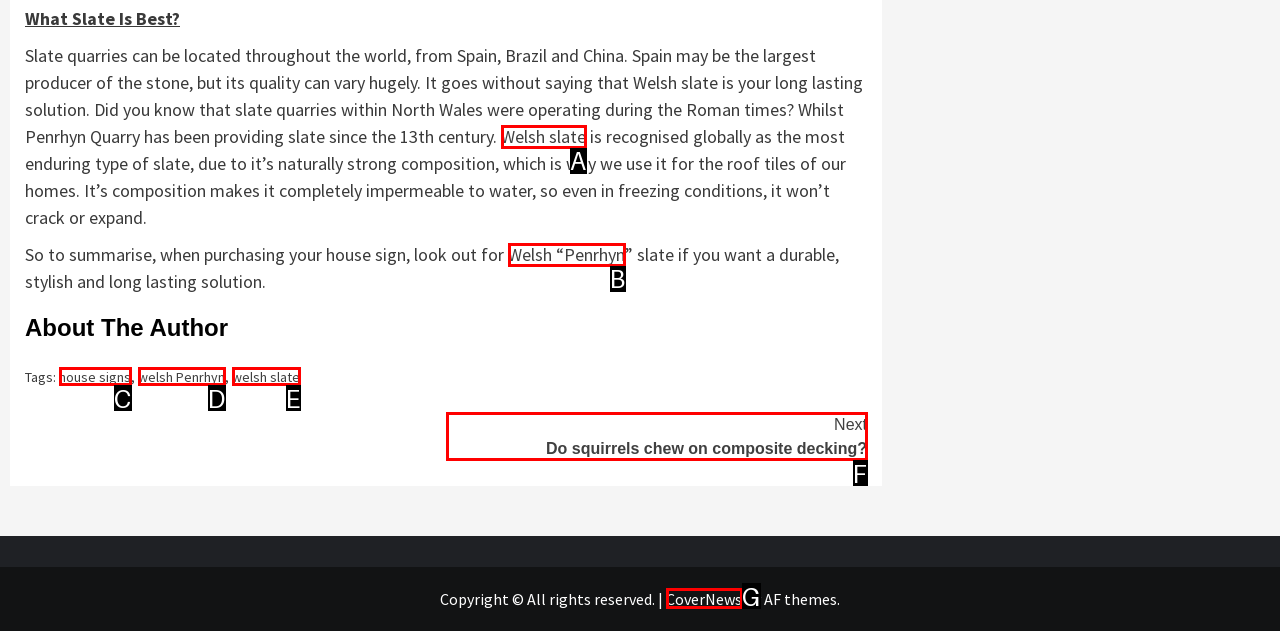Find the HTML element that matches the description: Welsh slate. Answer using the letter of the best match from the available choices.

A